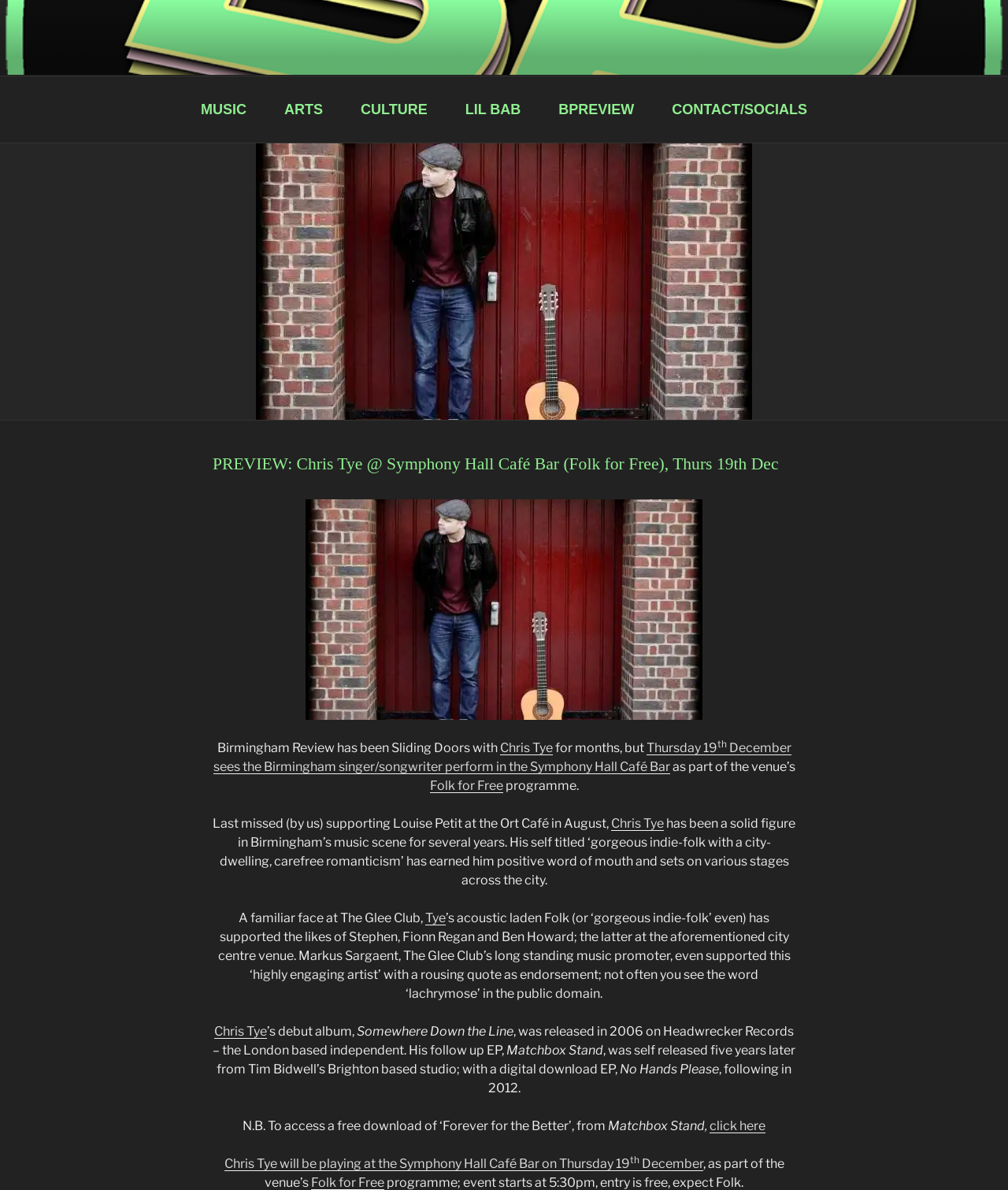Highlight the bounding box of the UI element that corresponds to this description: "Folk for Free".

[0.429, 0.655, 0.5, 0.666]